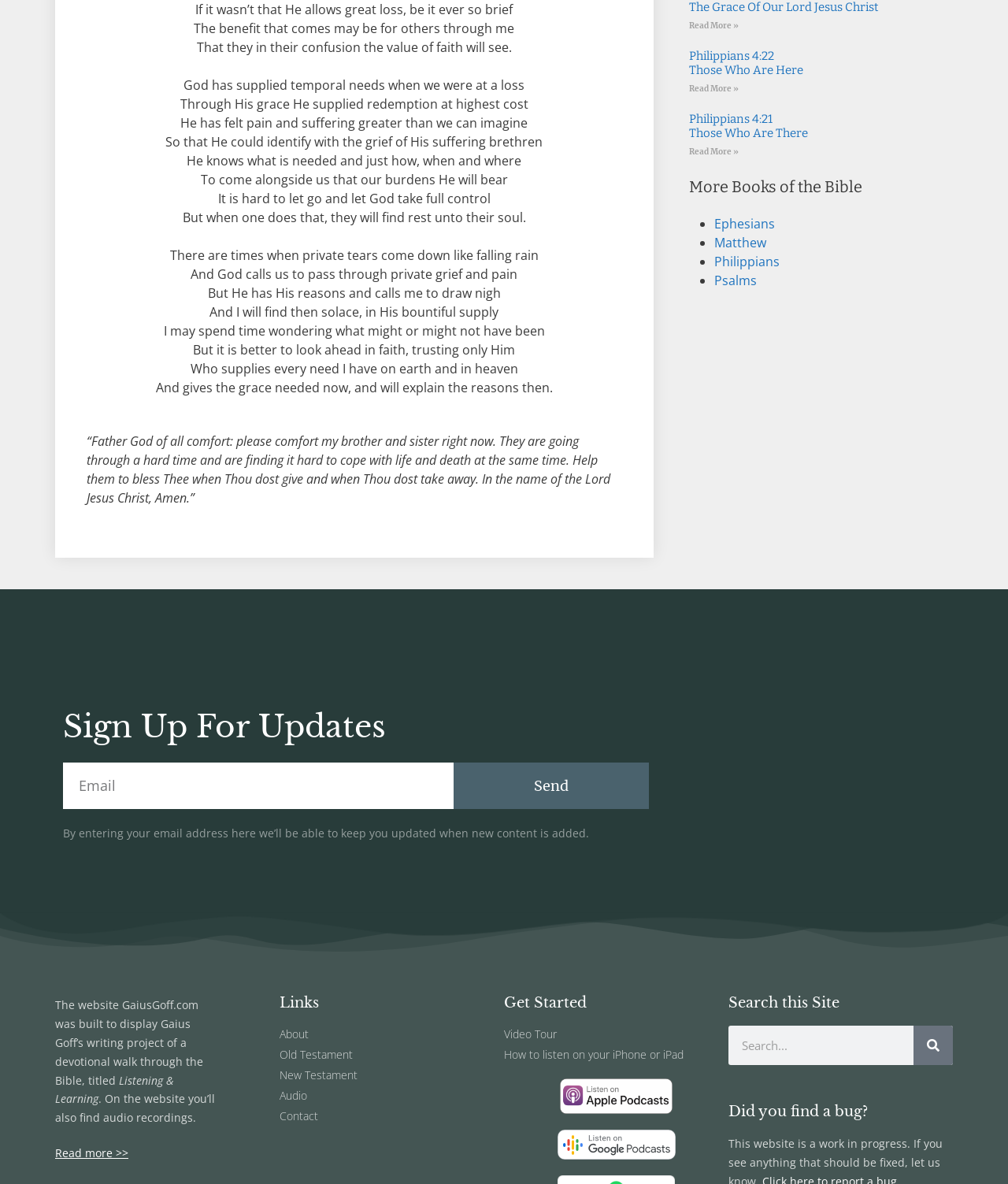What is the title of the prayer at the bottom of the page?
Based on the visual information, provide a detailed and comprehensive answer.

The prayer at the bottom of the page is titled 'Father God of all comfort' and is a prayer asking for comfort and blessings for brothers and sisters who are going through a hard time.